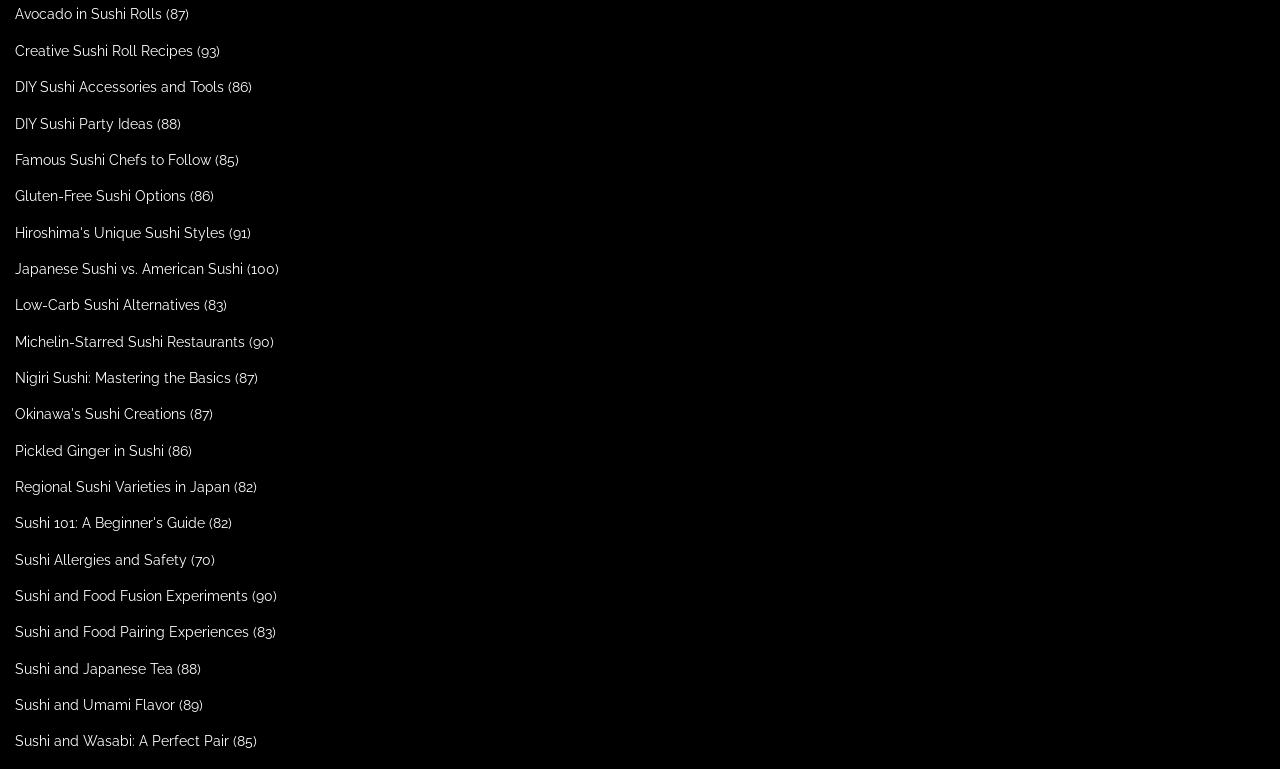Identify the bounding box coordinates of the specific part of the webpage to click to complete this instruction: "Read about Gluten-Free Sushi Options".

[0.012, 0.245, 0.145, 0.266]